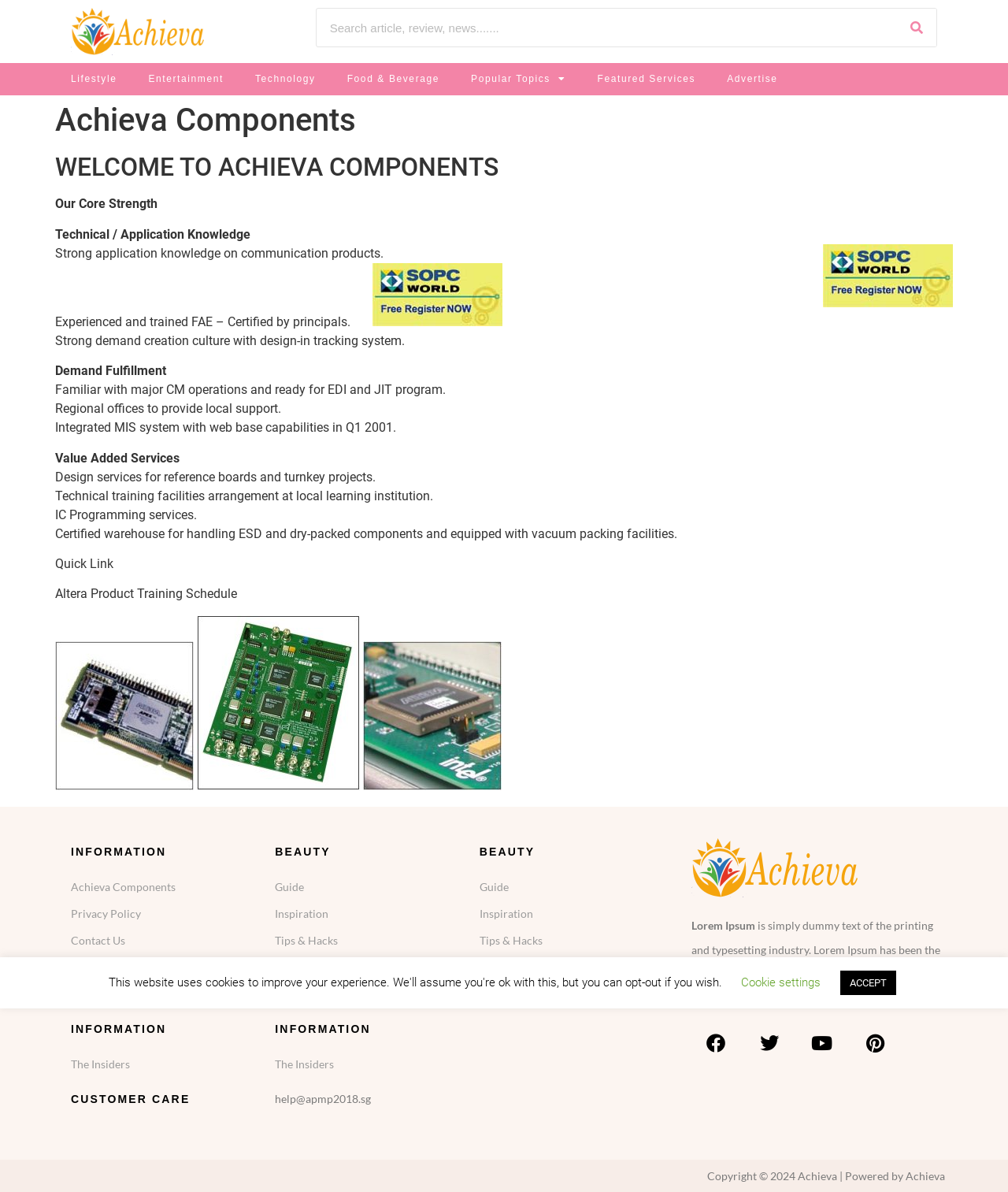Please identify the bounding box coordinates of the region to click in order to complete the task: "Click on Lifestyle". The coordinates must be four float numbers between 0 and 1, specified as [left, top, right, bottom].

[0.055, 0.053, 0.132, 0.08]